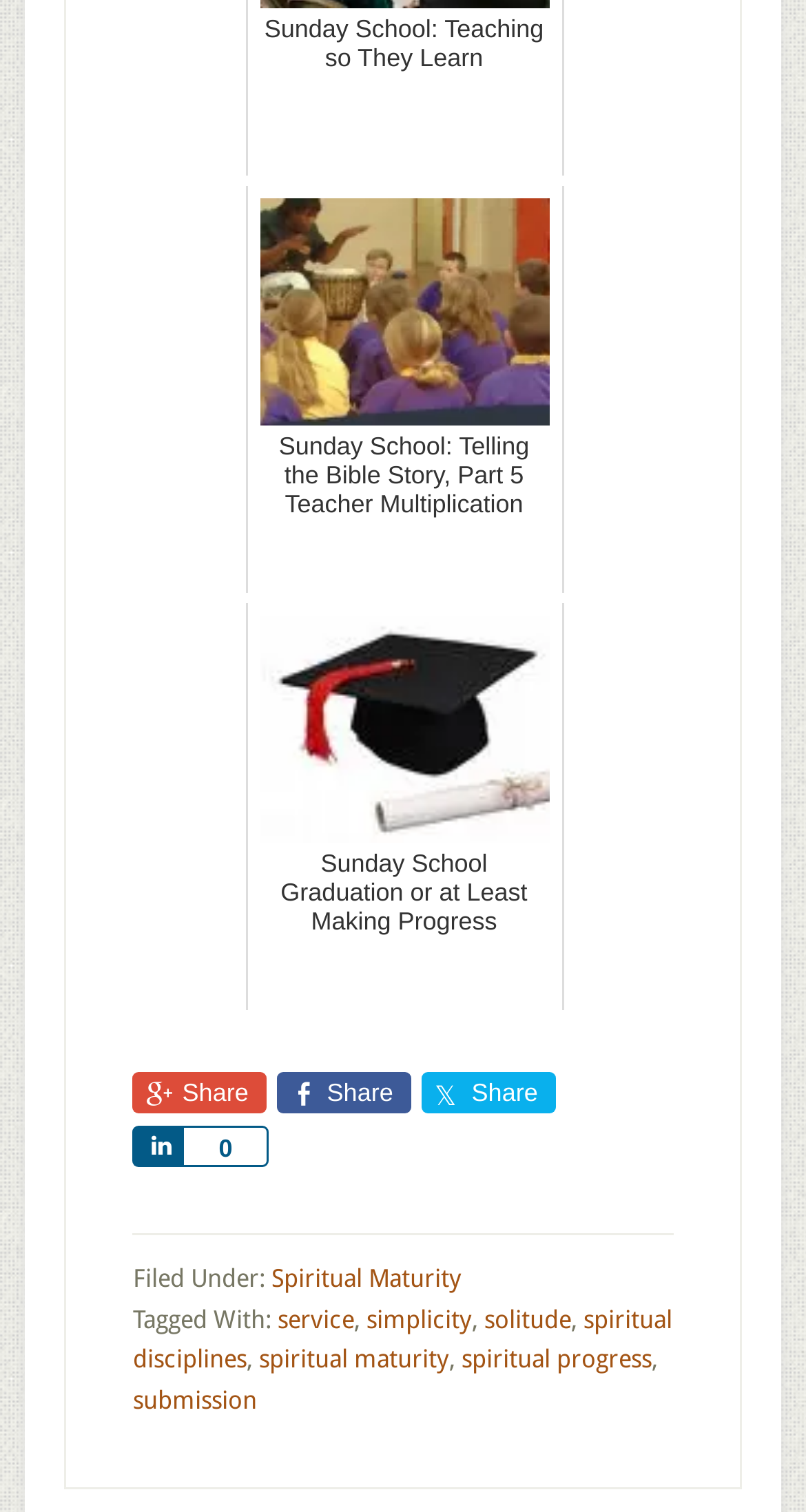Highlight the bounding box coordinates of the element you need to click to perform the following instruction: "Share on LinkedIn."

[0.165, 0.745, 0.226, 0.772]